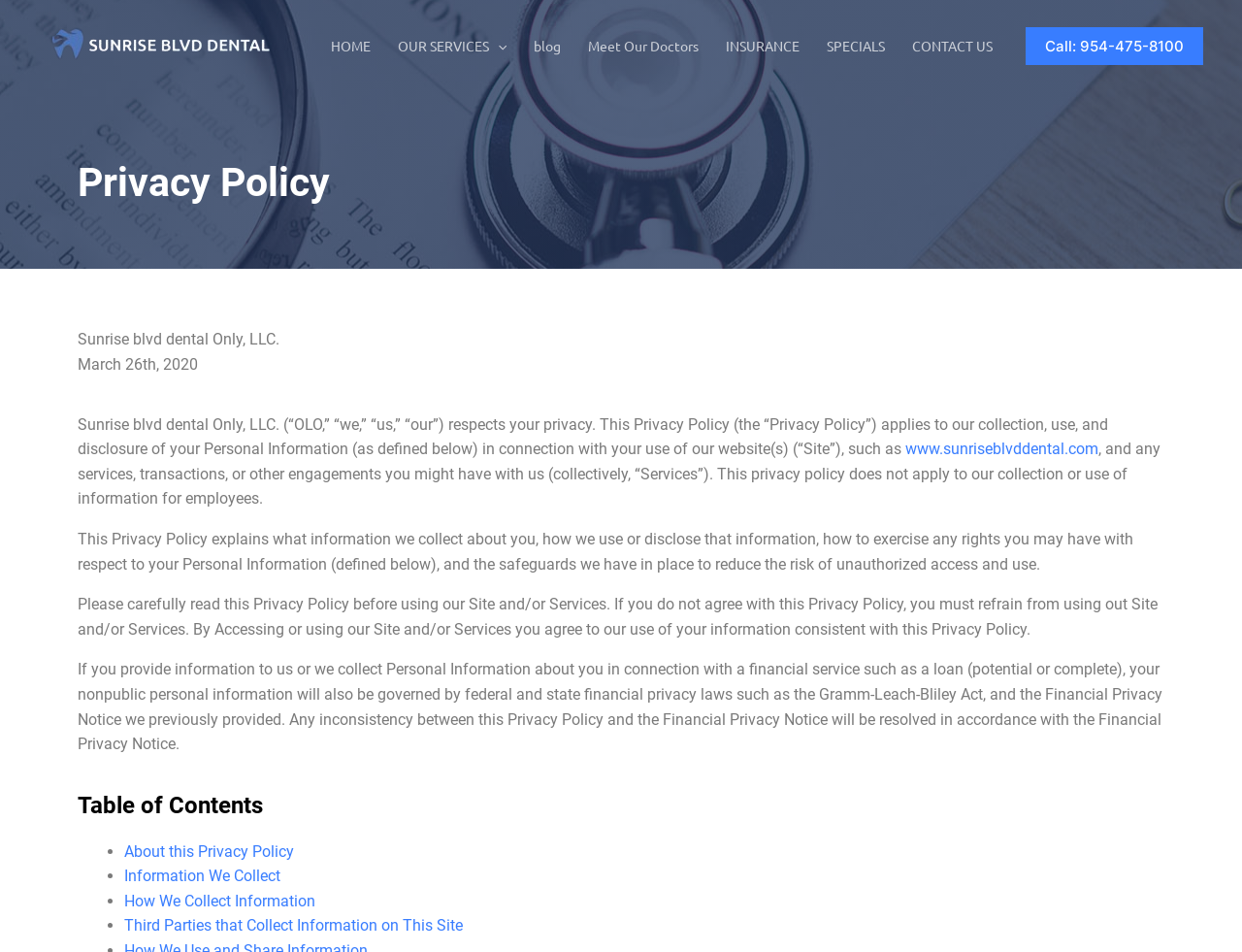Can you give a comprehensive explanation to the question given the content of the image?
What is the purpose of this webpage?

I found the answer by looking at the heading element with the text 'Privacy Policy' which is located at the top of the webpage, indicating that the purpose of this webpage is to provide information about the privacy policy of the dental office.